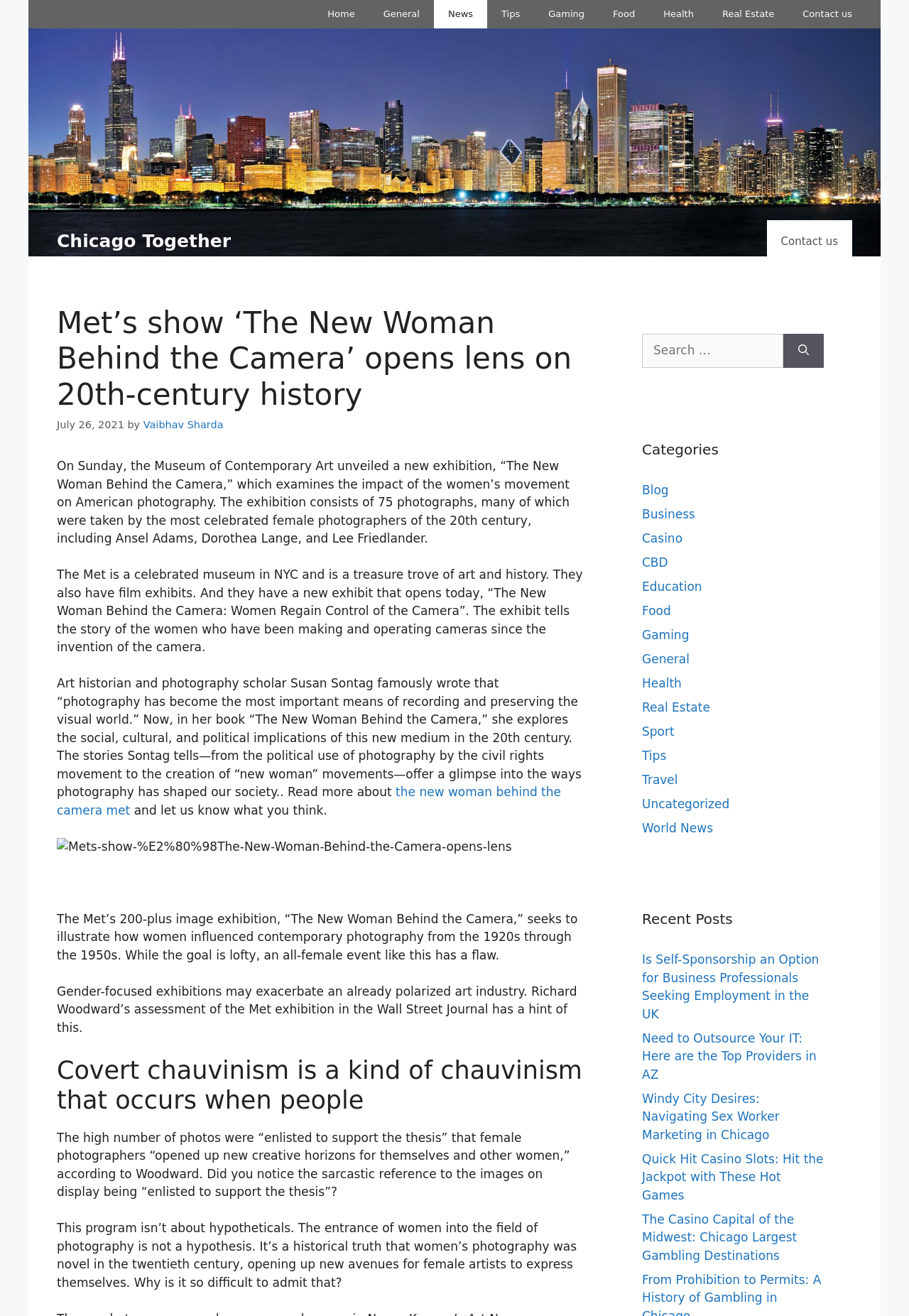Please identify the bounding box coordinates of the element I should click to complete this instruction: 'Contact us'. The coordinates should be given as four float numbers between 0 and 1, like this: [left, top, right, bottom].

[0.867, 0.0, 0.953, 0.022]